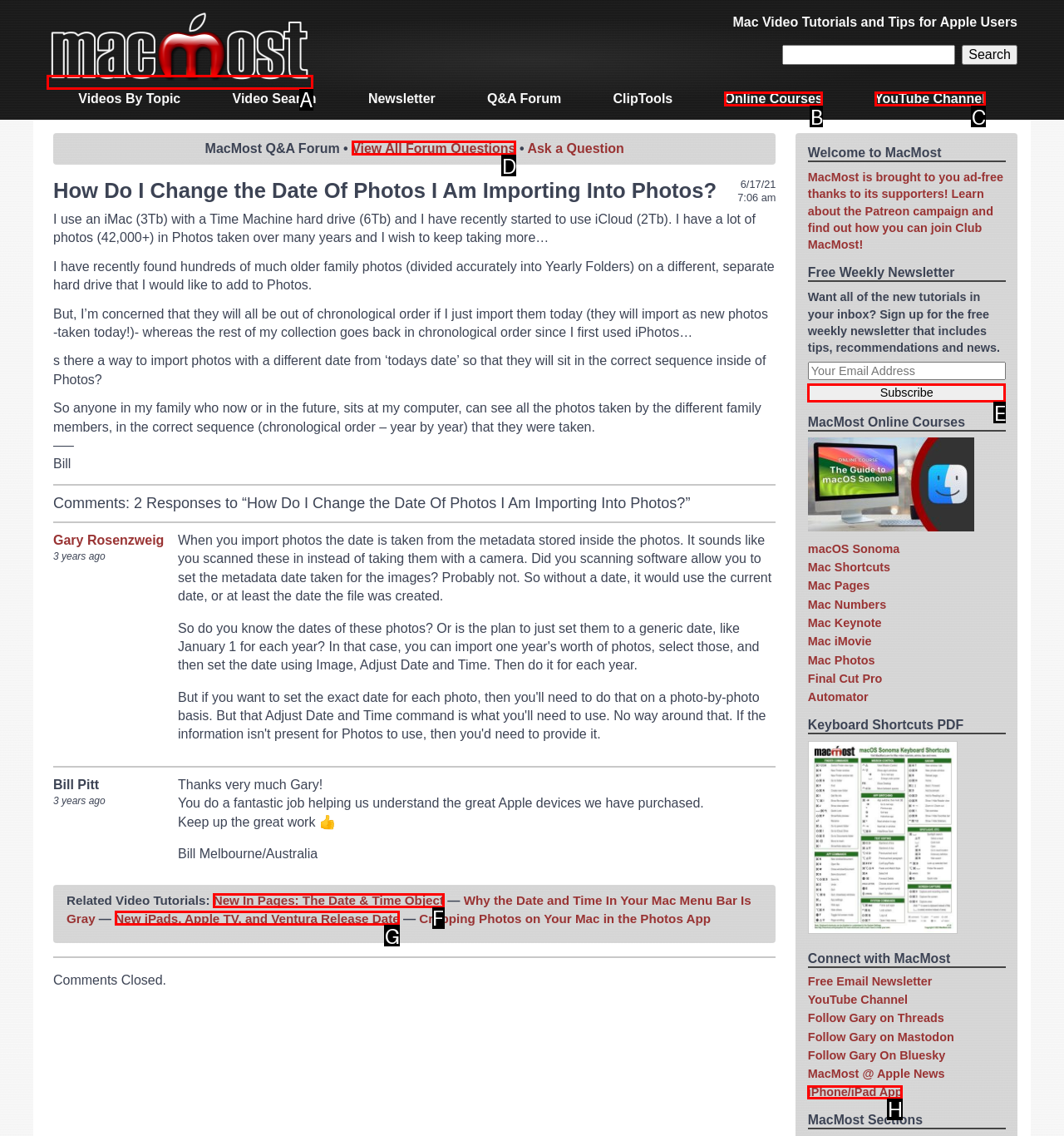Given the instruction: Subscribe to the newsletter, which HTML element should you click on?
Answer with the letter that corresponds to the correct option from the choices available.

E